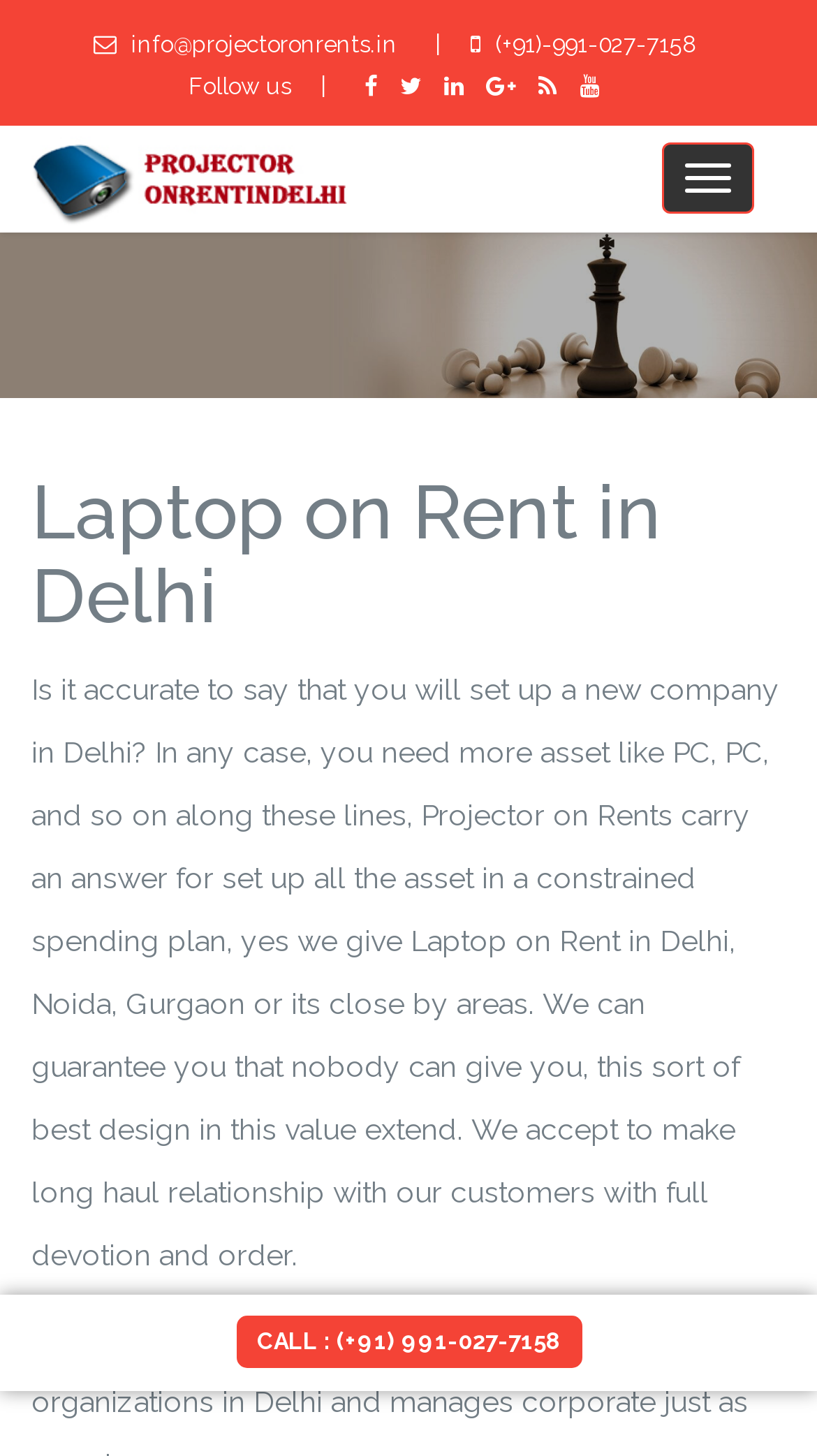Provide a thorough and detailed response to the question by examining the image: 
What is the purpose of Projector on Rents?

I inferred the purpose of Projector on Rents by reading the text on the webpage, which mentions 'Laptop on Rent in Delhi, Noida, Gurgaon or its close by areas'. This suggests that the company provides laptop rental services to customers in these areas.